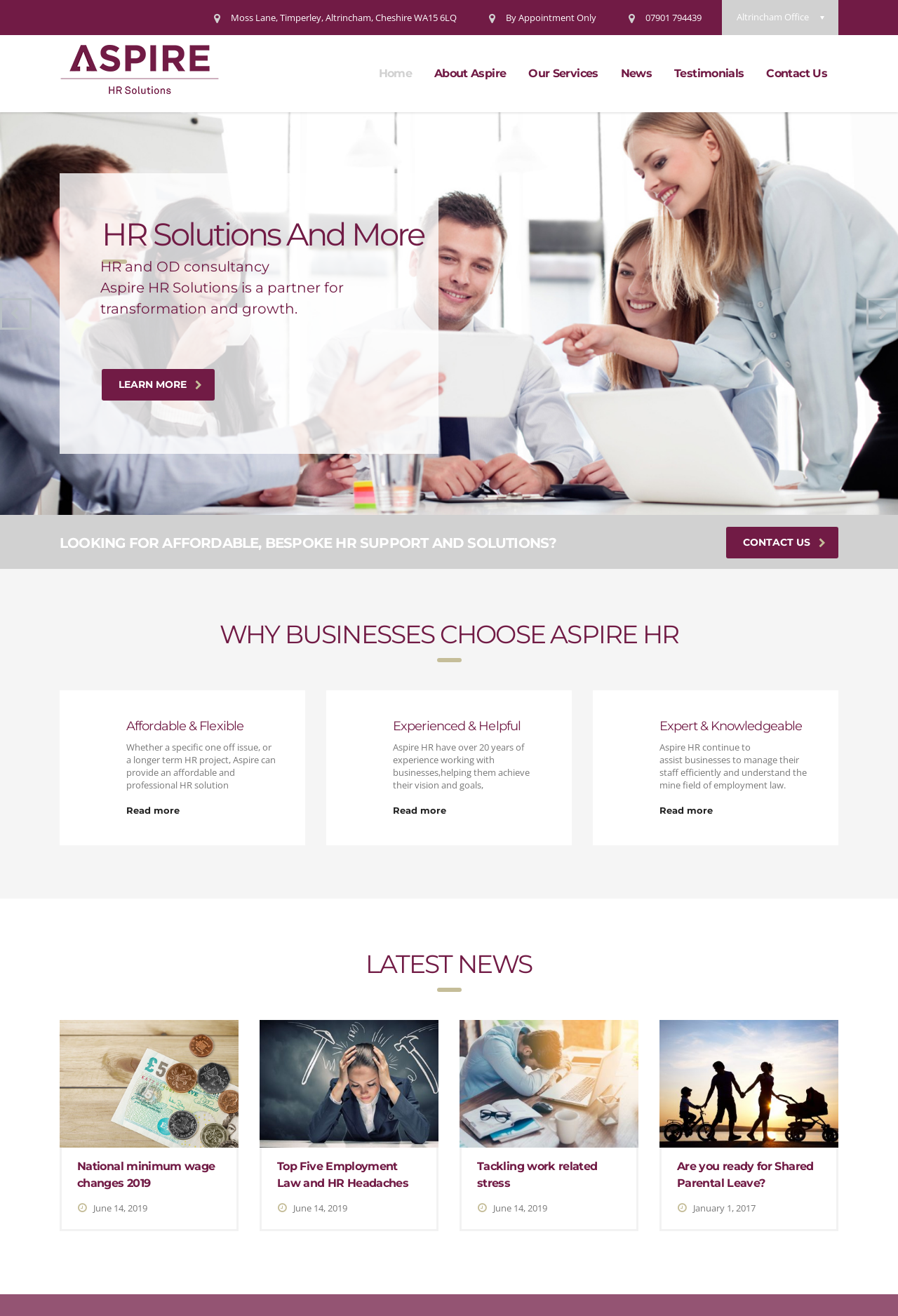How many news articles are listed on the webpage? Please answer the question using a single word or phrase based on the image.

4